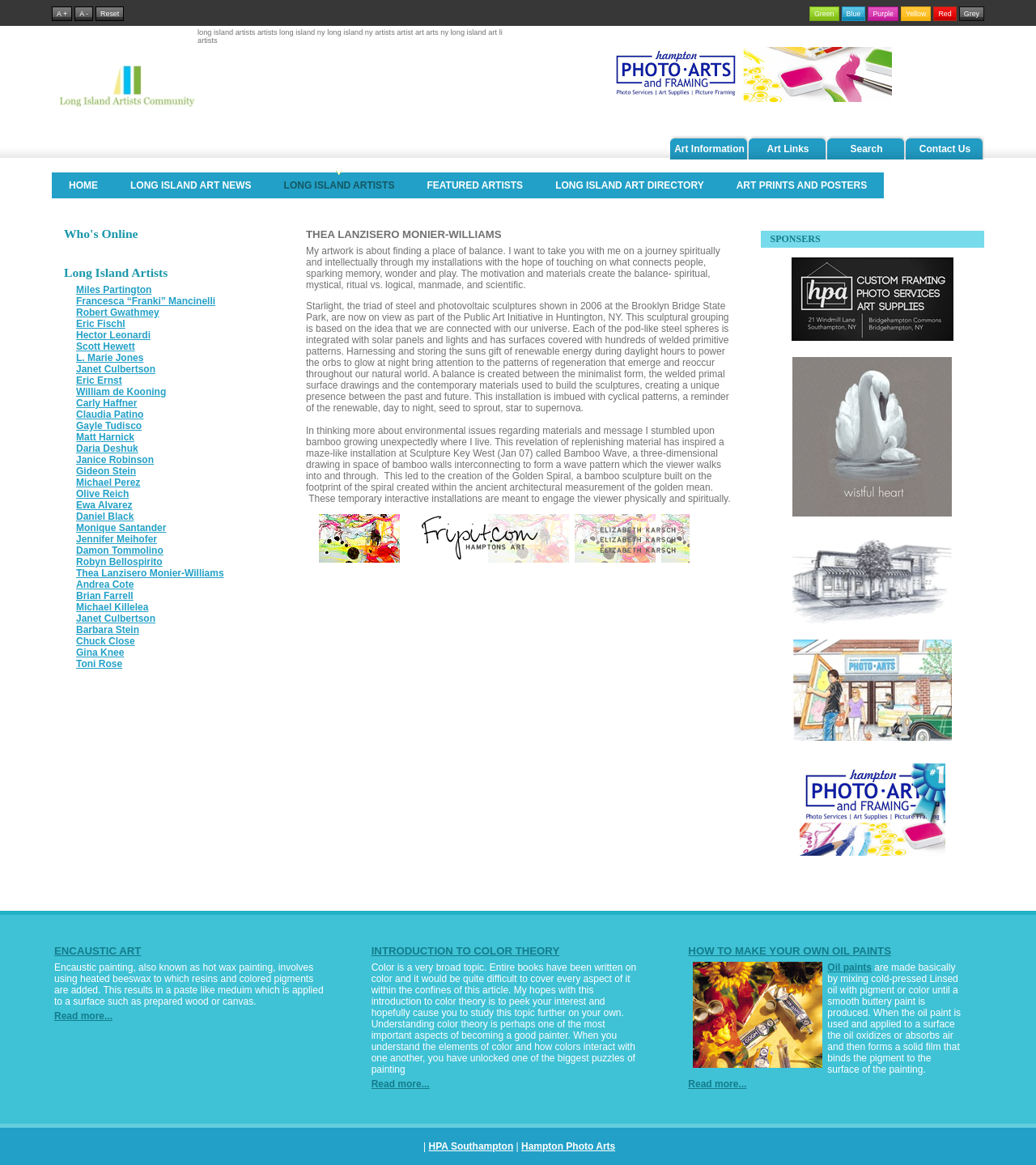Identify the bounding box coordinates of the element that should be clicked to fulfill this task: "Click on the 'HOME' link". The coordinates should be provided as four float numbers between 0 and 1, i.e., [left, top, right, bottom].

[0.051, 0.147, 0.11, 0.172]